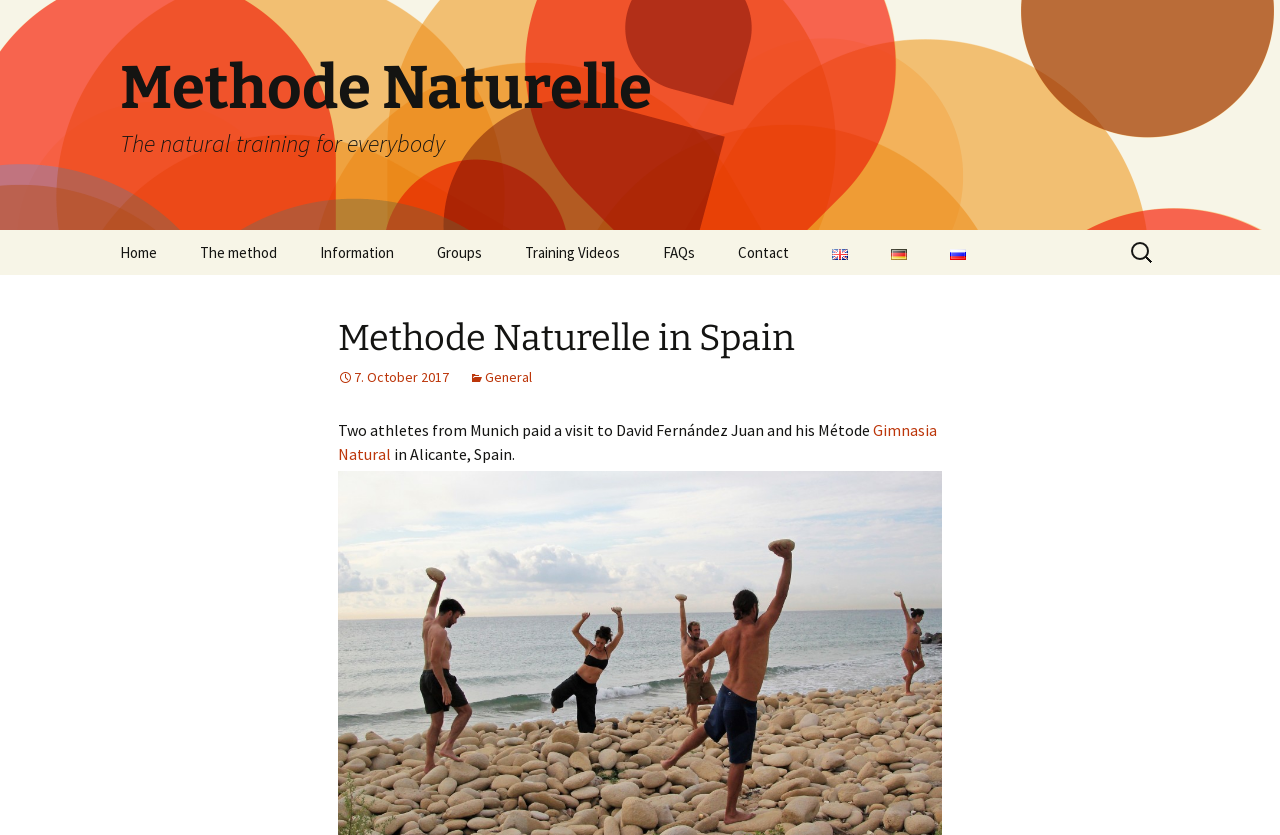From the details in the image, provide a thorough response to the question: What is the topic of the latest article?

I looked at the content section of the webpage and found a link with the text 'Gimnasia Natural'. This appears to be the topic of the latest article or news item on the webpage.